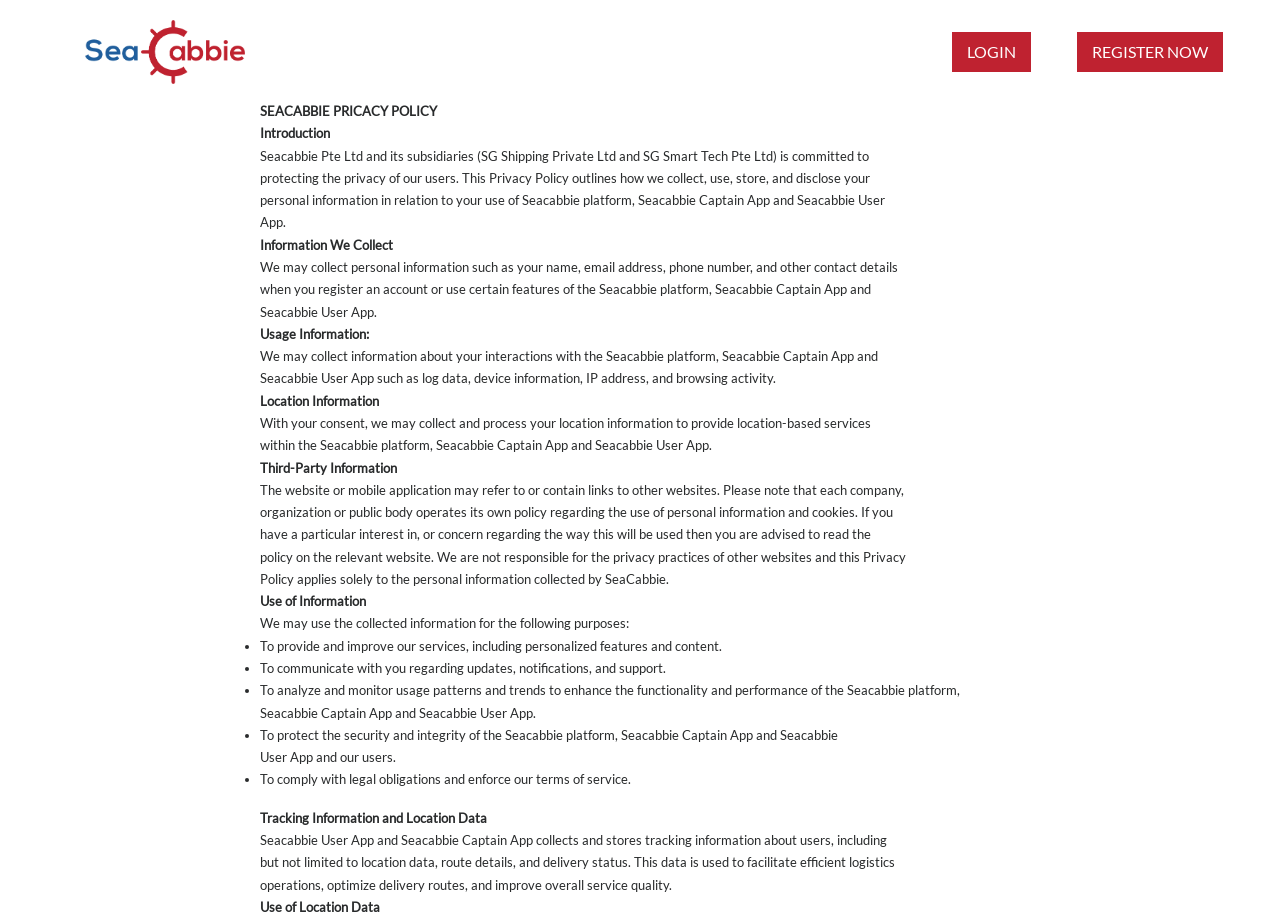Bounding box coordinates are specified in the format (top-left x, top-left y, bottom-right x, bottom-right y). All values are floating point numbers bounded between 0 and 1. Please provide the bounding box coordinate of the region this sentence describes: Register Now

[0.84, 0.034, 0.956, 0.08]